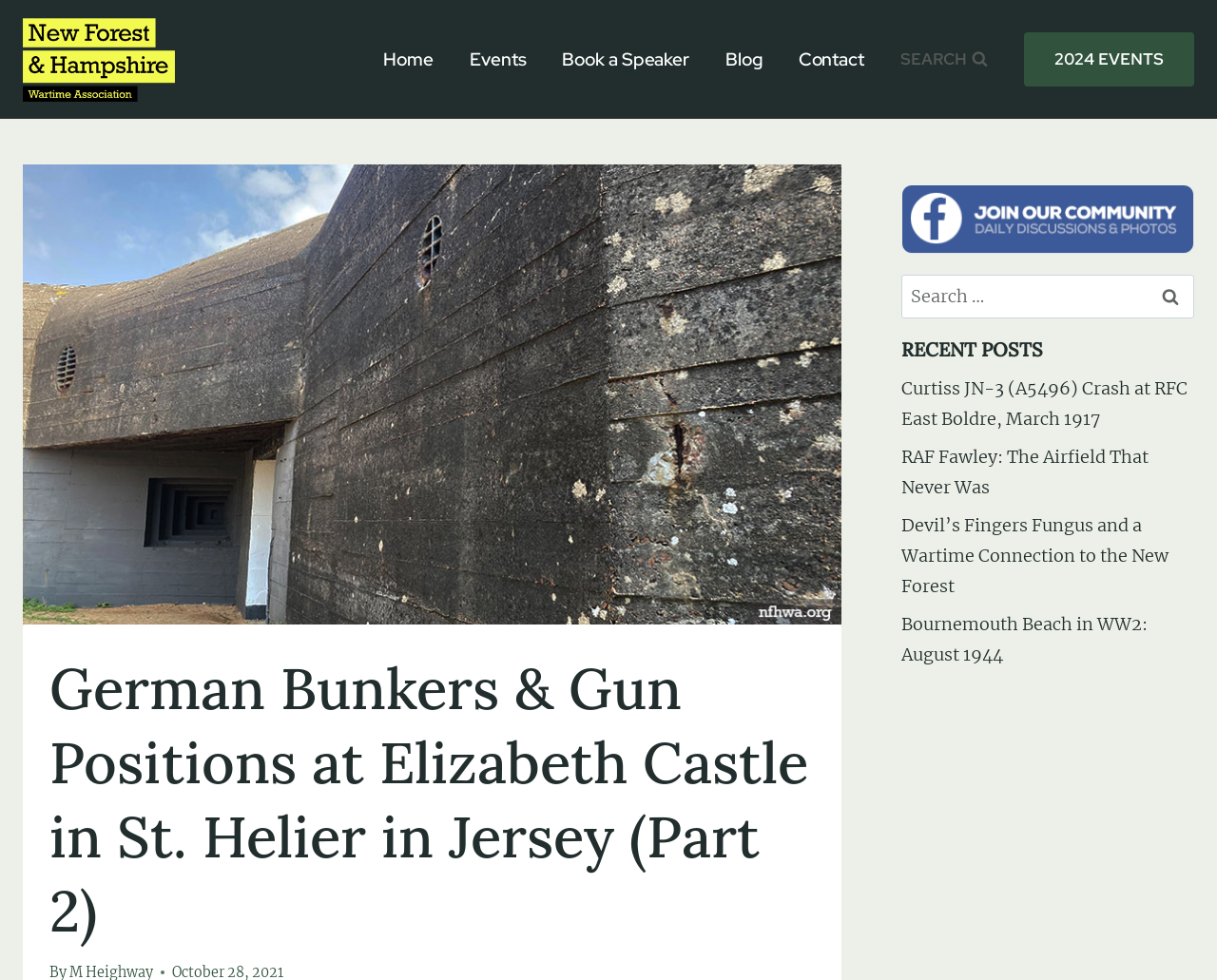Please answer the following question using a single word or phrase: 
How many recent posts are listed?

4